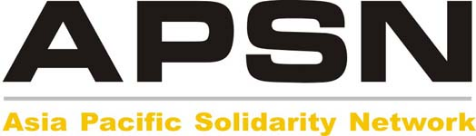Describe every detail you can see in the image.

The image is the logo of the Asia Pacific Solidarity Network (APSN), prominently featuring the acronym "APSN" in bold black letters, underscored by a line, with "Asia Pacific Solidarity Network" written below in a striking yellow font. This logo symbolizes the network's commitment to building solidarity and support for movements advocating for social justice, democracy, and self-determination throughout the Asia-Pacific region. The design conveys strength and unity, reflecting APSN's mission to empower communities and foster political activism.